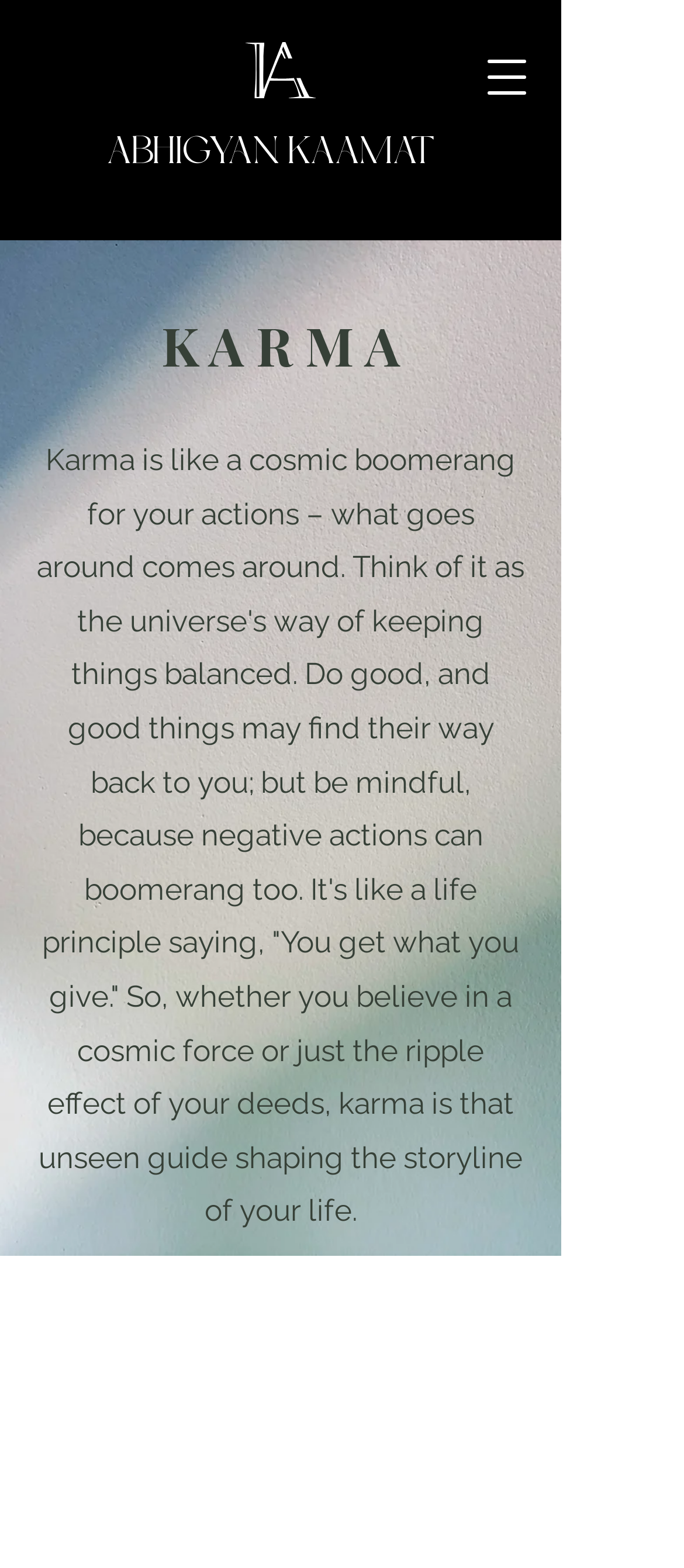Please find the bounding box for the UI element described by: "ABHIGYAN KAAMAT".

[0.156, 0.079, 0.636, 0.114]